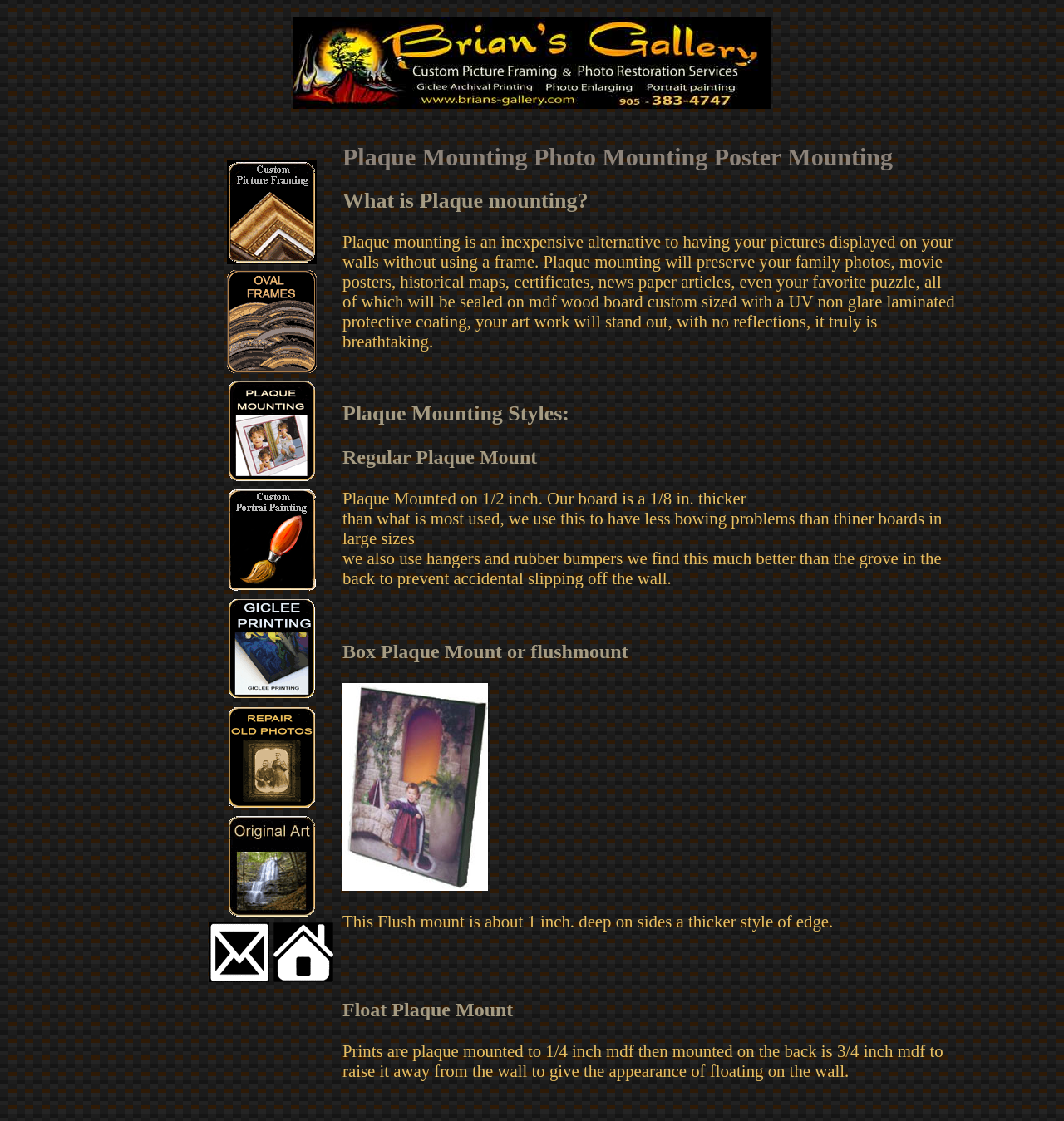Provide the bounding box coordinates of the UI element that matches the description: "title="Turn photos into paintings"".

[0.213, 0.514, 0.297, 0.531]